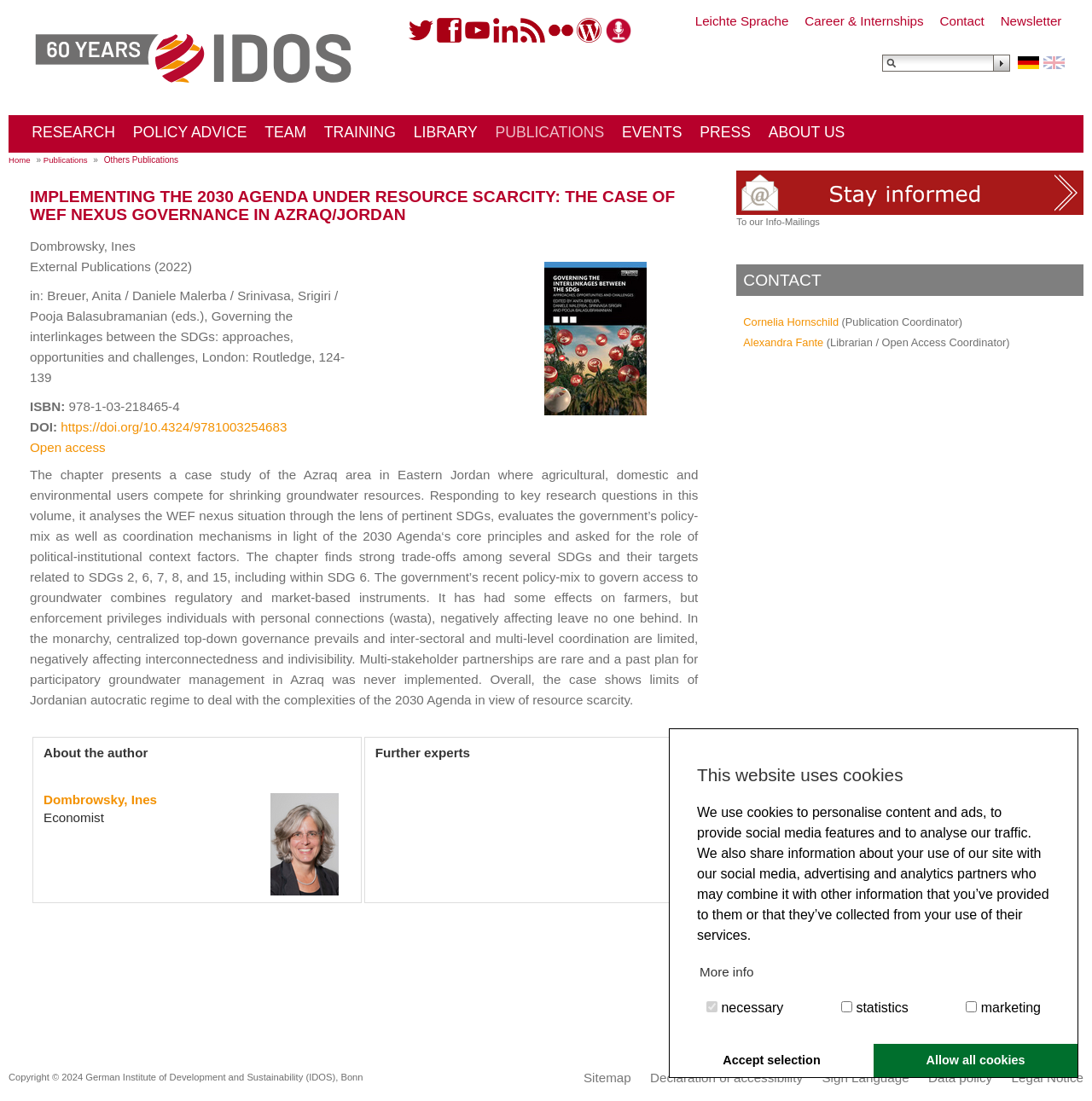Summarize the webpage with a detailed and informative caption.

This webpage is about a research publication titled "Implementing the 2030 Agenda under resource scarcity: the case of WEF Nexus Governance in Azraq/Jordan". At the top, there is a cookie consent dialog with a brief description of the website's cookie policy and options to learn more, accept, or dismiss cookies.

Below the cookie dialog, there is a header section with links to the German Institute of Development and Sustainability (IDOS), language options, and a search bar. The language options are German and English, represented by their respective flags.

The main content area is divided into several sections. The first section displays the title of the publication, followed by the author's name, "Dombrowsky, Ines", and a brief description of the publication. The description is a lengthy text that discusses the case study of the Azraq area in Eastern Jordan, analyzing the WEF nexus situation and the government's policy-mix in light of the 2030 Agenda's core principles.

To the right of the publication description, there is a table with information about the author, including a photo, title, and links to further experts. Below the author information, there is a call-to-action to stay informed about the institute's activities, with a link to subscribe to their info-mailings.

The next section is a contact area with links to the publication coordinator and librarian/open access coordinator. At the bottom of the page, there is a footer section with a copyright notice, the year 2024, and a link to the JRF (Jordan River Foundation) website, accompanied by its logo.